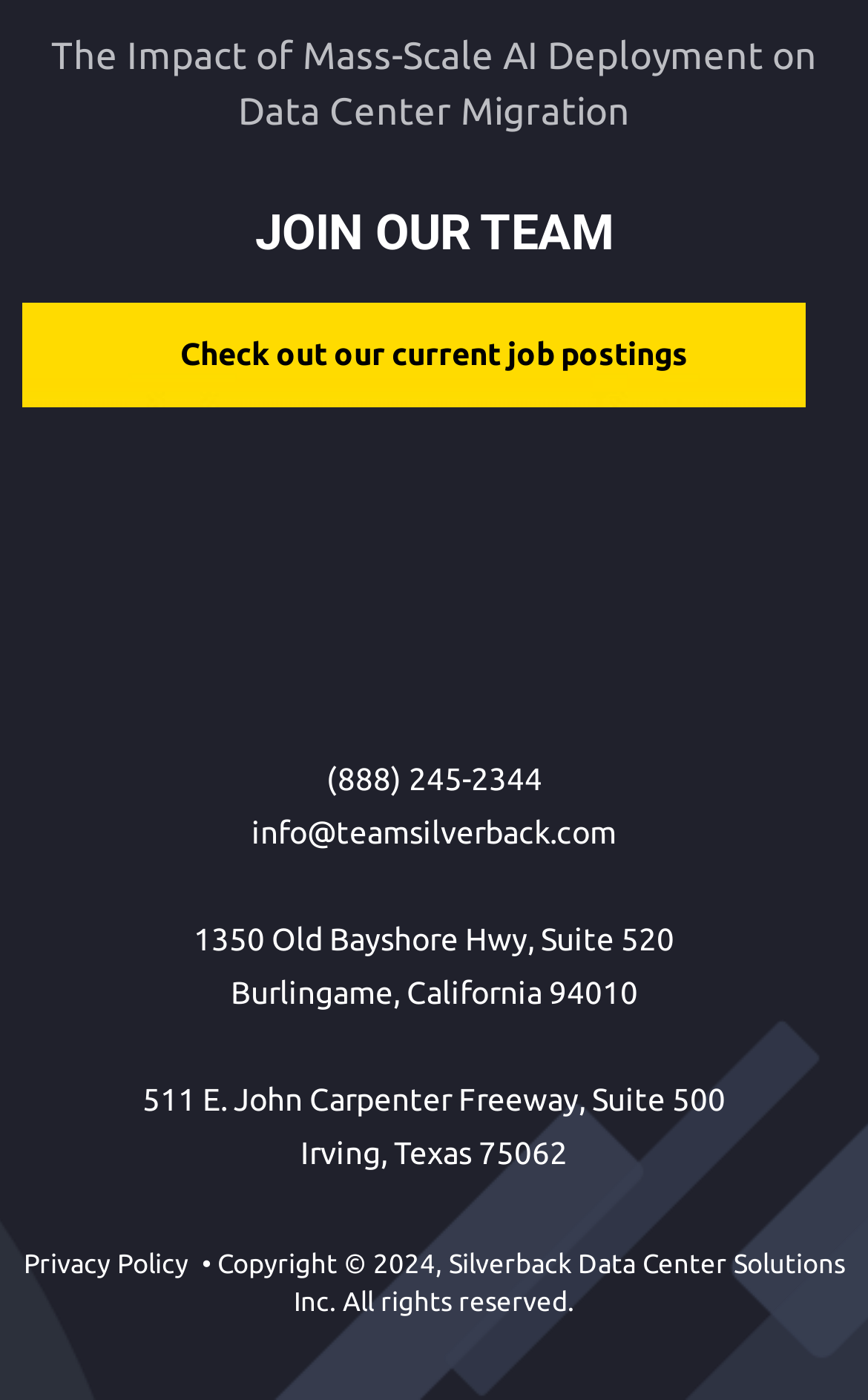Answer with a single word or phrase: 
What is the email address of Silverback Data Center Solutions Inc.?

info@teamsilverback.com